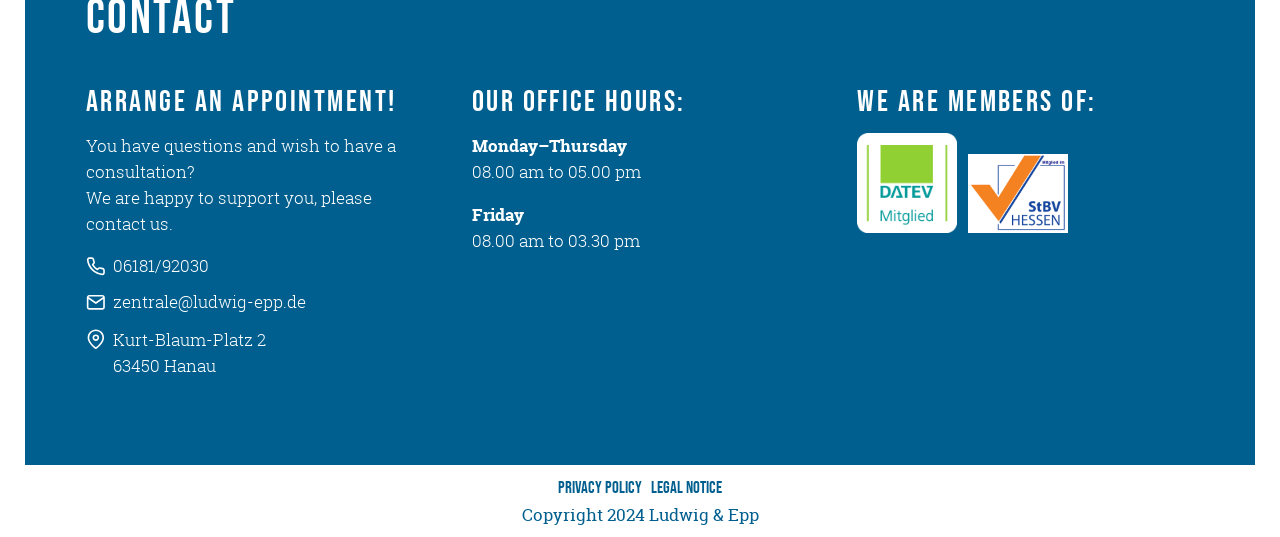From the details in the image, provide a thorough response to the question: What year is the copyright for?

The copyright year can be found at the bottom of the page where it is written as 'Copyright 2024 Ludwig & Epp'.